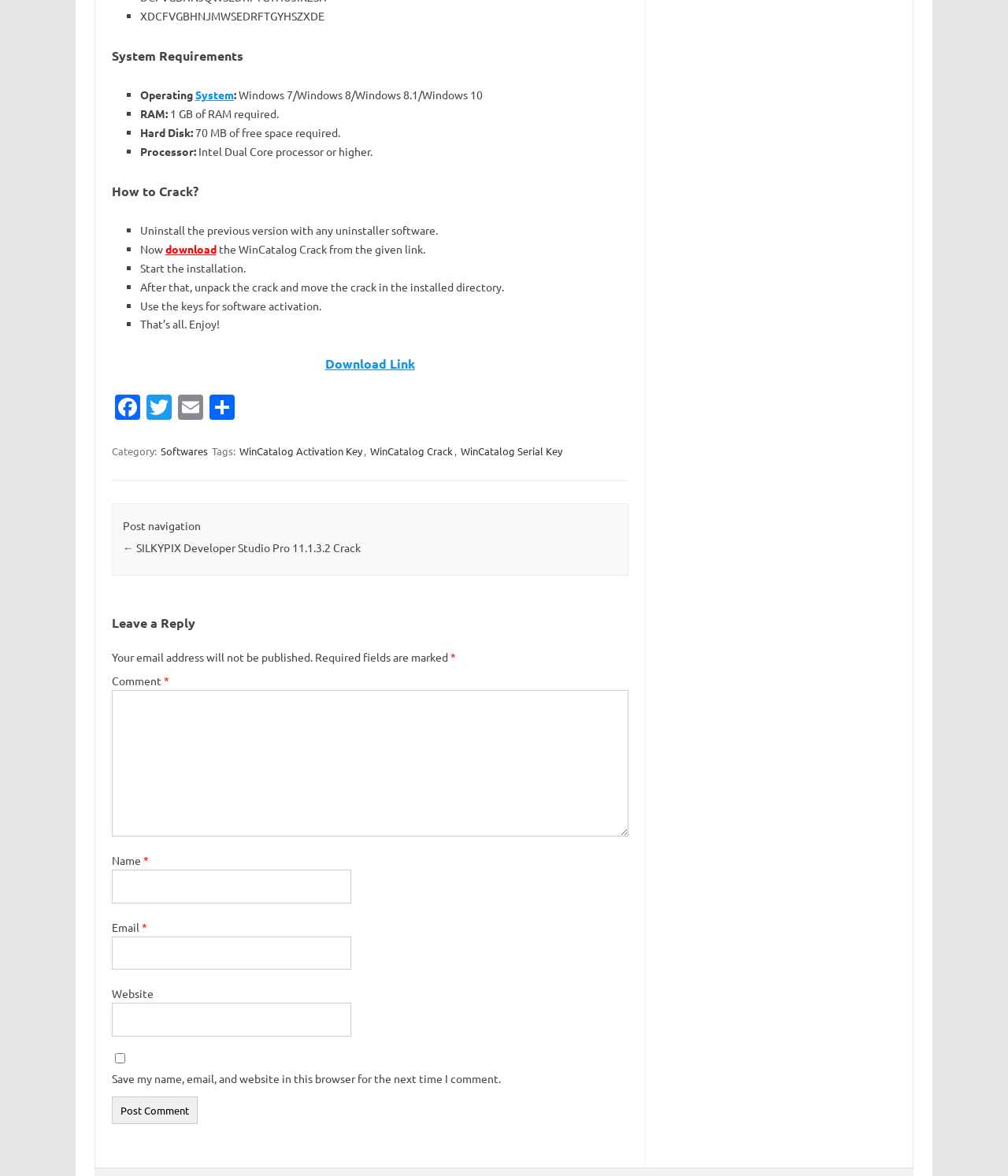Respond with a single word or phrase to the following question:
What are the system requirements for the software?

Windows 7/8/8.1/10, 1 GB RAM, 70 MB free space